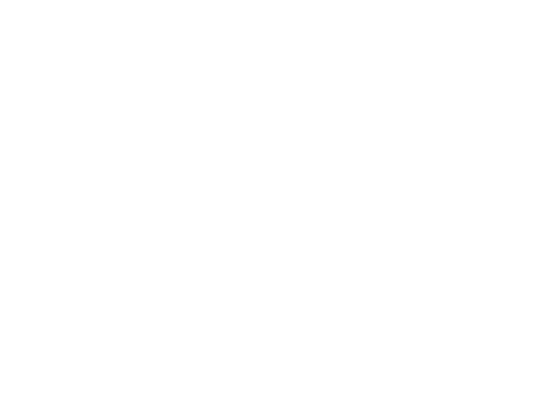What is the price of the catalogue?
Provide a well-explained and detailed answer to the question.

The price of the catalogue is £14.00, which includes UK postage, and additional overseas postage fees are available upon request.